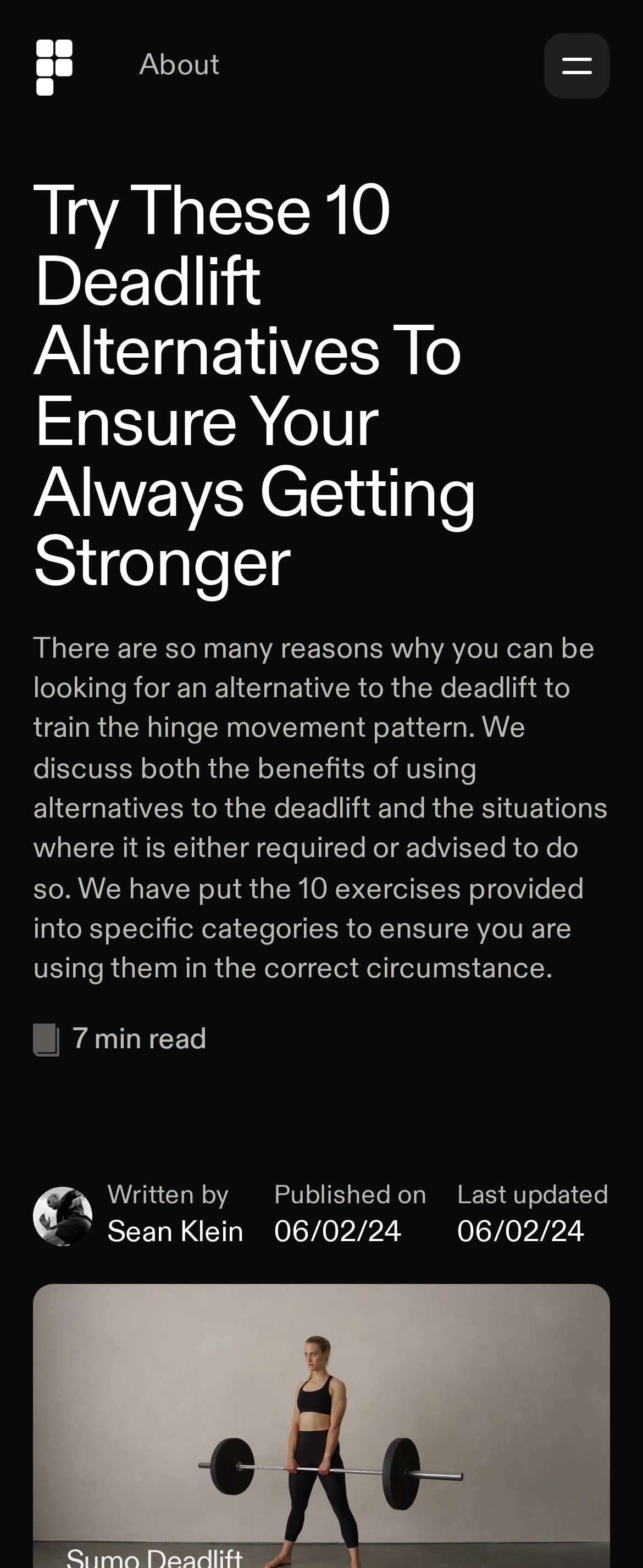What is the author's name?
Please provide a comprehensive answer based on the details in the screenshot.

I found the author's name by looking at the link element with the text 'Written by Sean Klein' which is located below the main heading and above the published date.